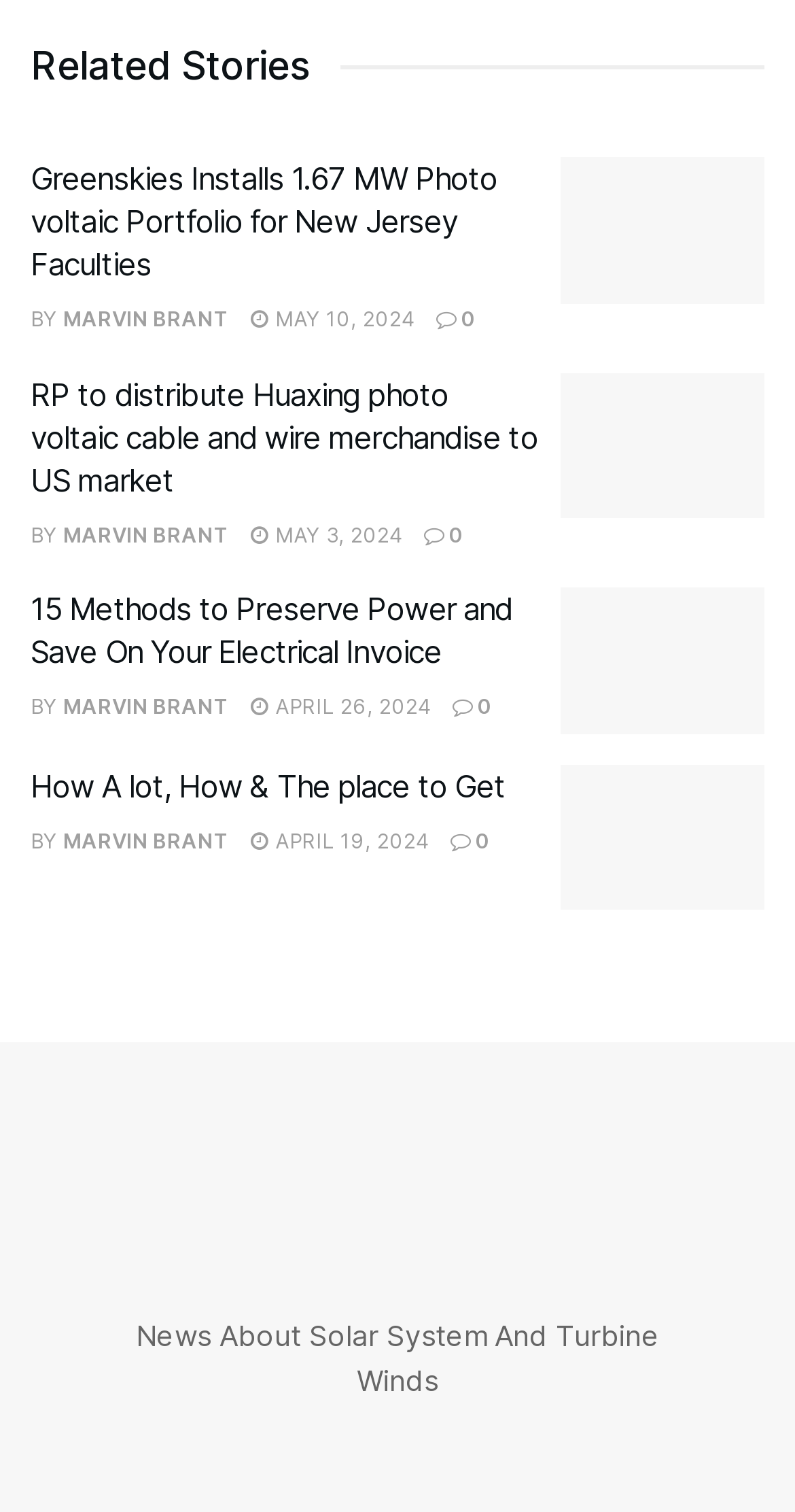Identify the bounding box coordinates of the region that needs to be clicked to carry out this instruction: "Read article 'RP to distribute Huaxing photo voltaic cable and wire merchandise to US market'". Provide these coordinates as four float numbers ranging from 0 to 1, i.e., [left, top, right, bottom].

[0.705, 0.247, 0.962, 0.343]